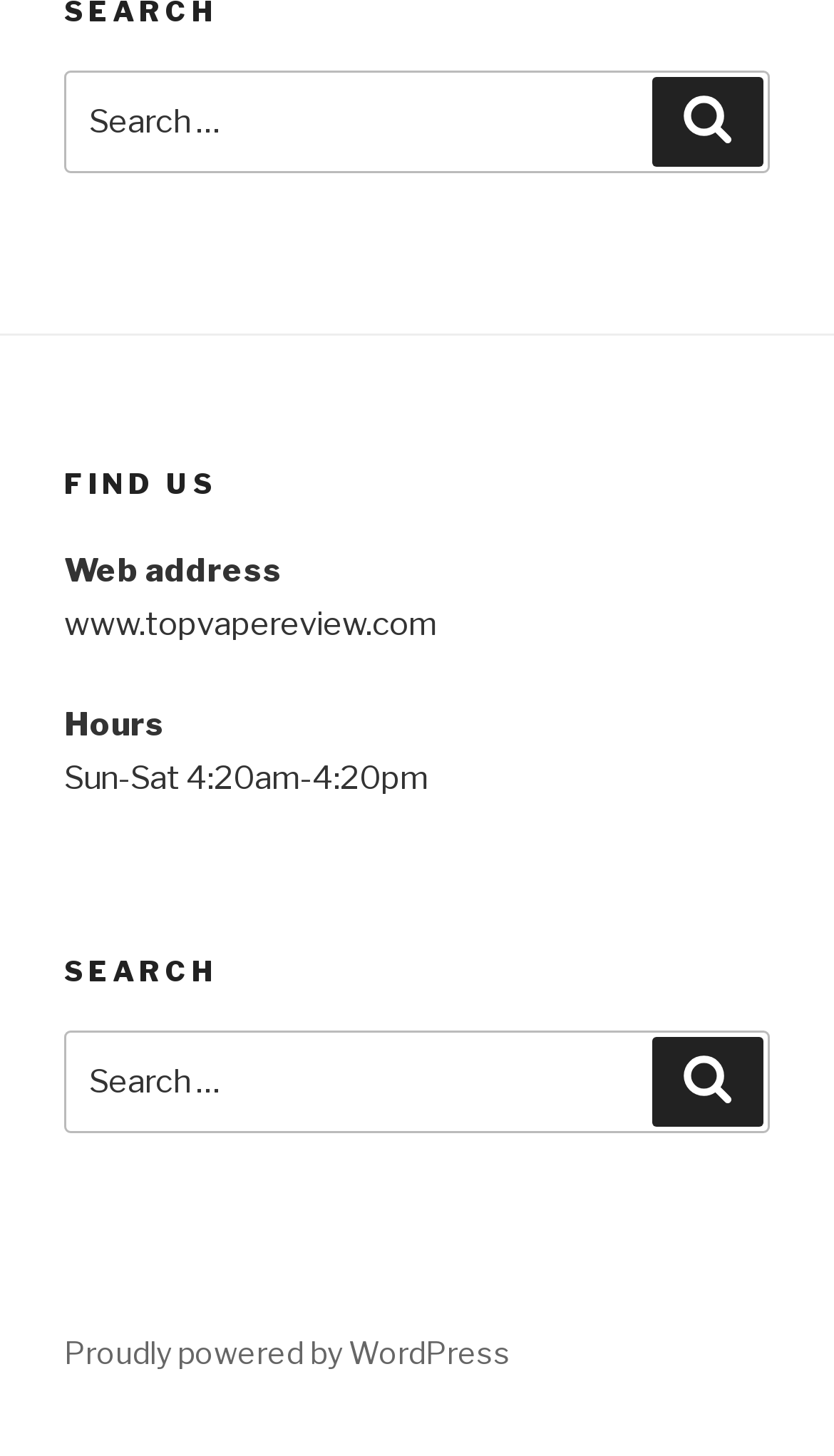Based on the image, give a detailed response to the question: What is the website's web address?

I found the website's web address by looking at the 'Web address' section, which is located below the 'FIND US' heading. The web address is displayed as 'www.topvapereview.com'.